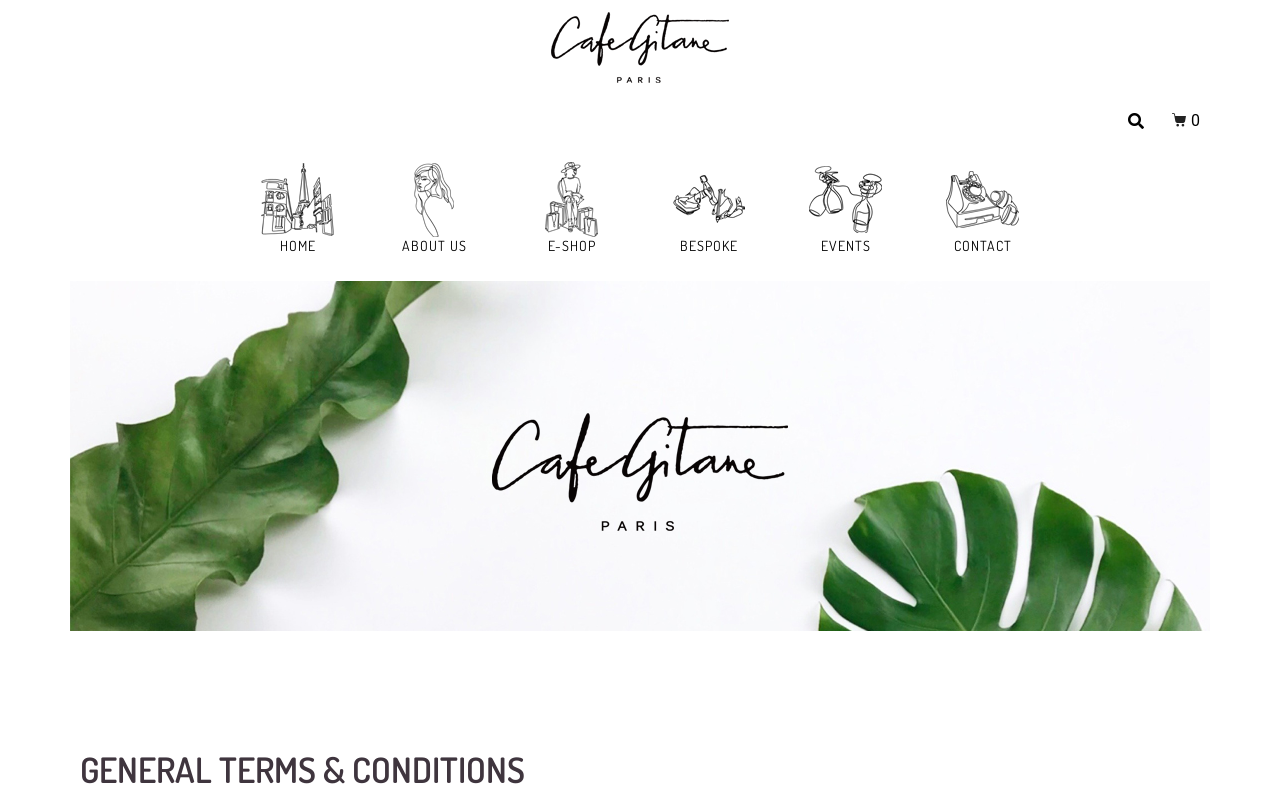Identify the bounding box for the described UI element: "E-shop</sue>".

[0.413, 0.199, 0.48, 0.33]